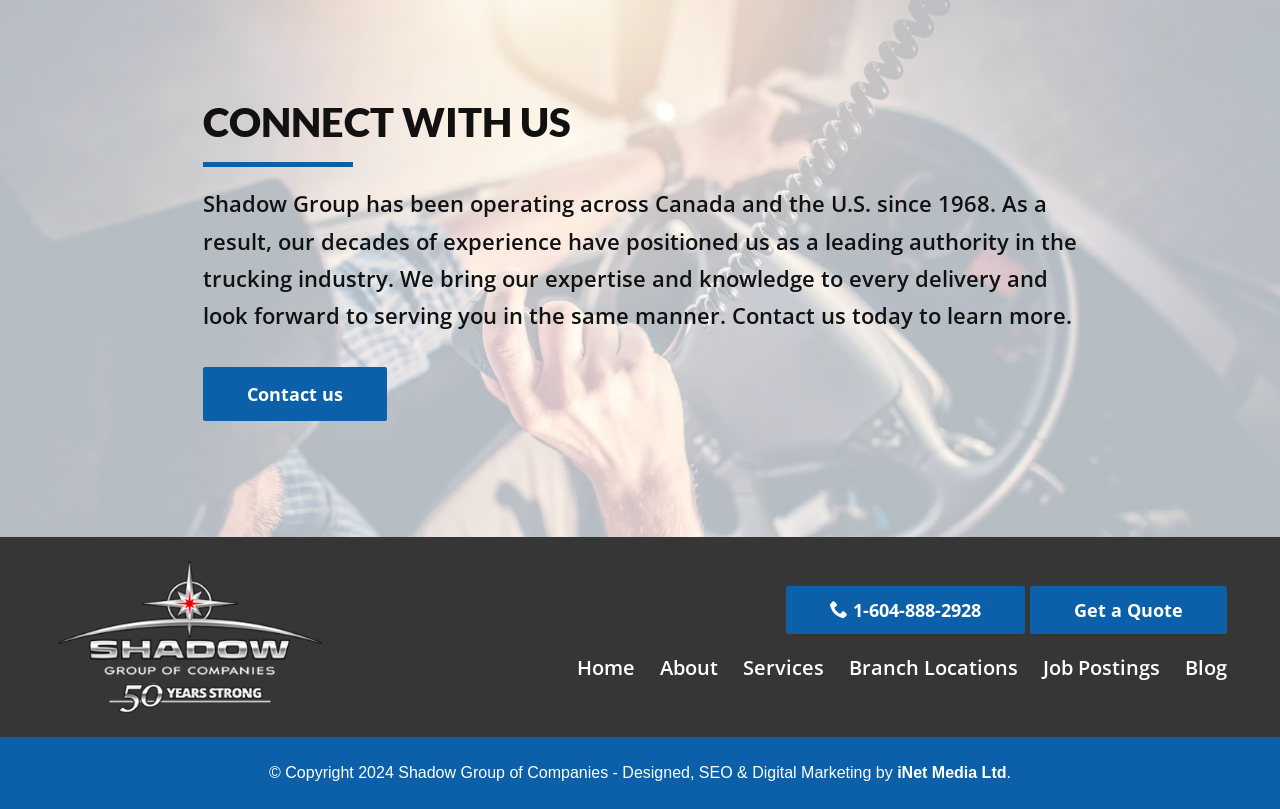Bounding box coordinates must be specified in the format (top-left x, top-left y, bottom-right x, bottom-right y). All values should be floating point numbers between 0 and 1. What are the bounding box coordinates of the UI element described as: About

[0.516, 0.809, 0.561, 0.842]